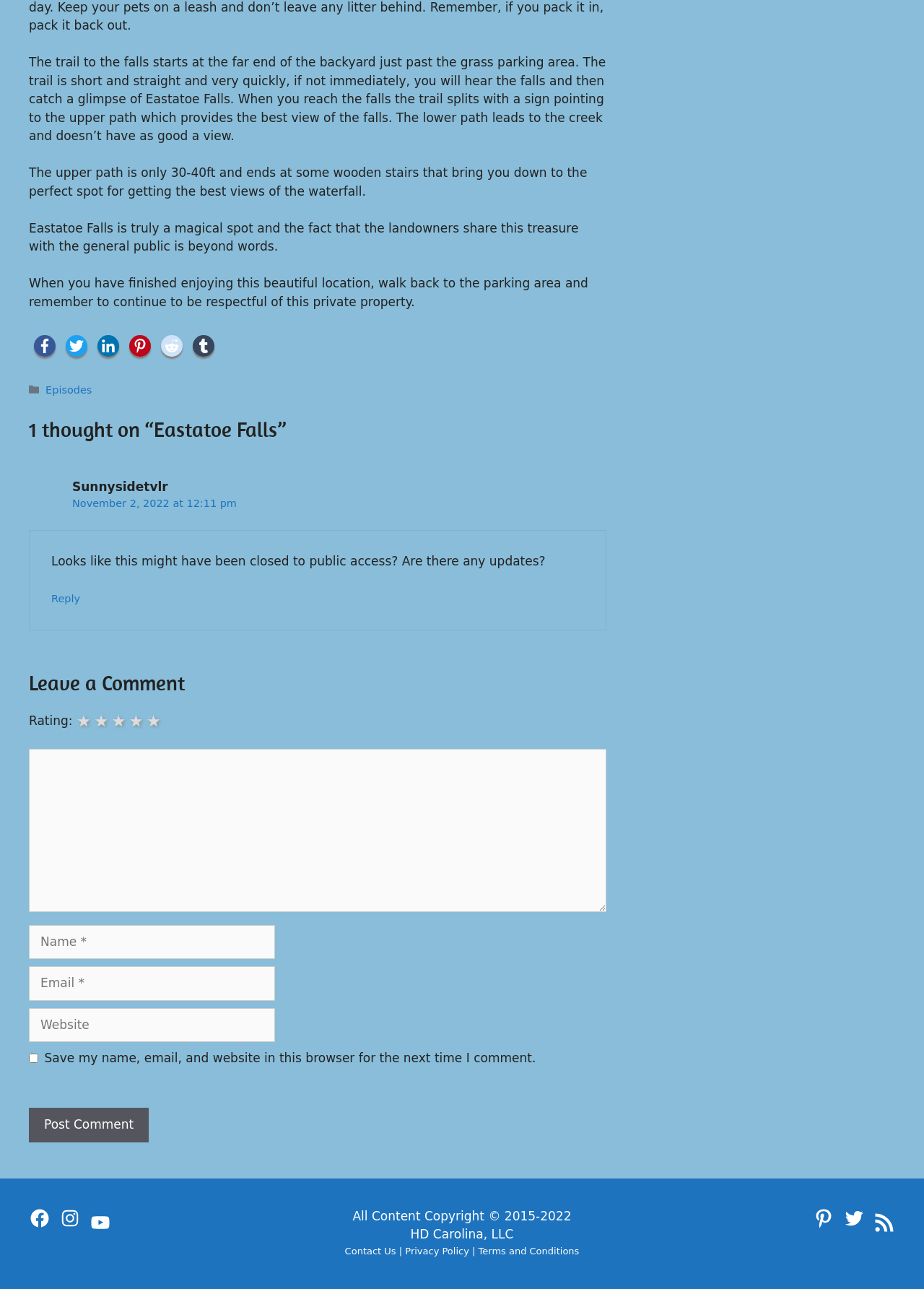Using details from the image, please answer the following question comprehensively:
What is the rating system for comments?

The rating system for comments is a group of radio buttons with labels 'Rocks!', 'Pretty good', 'Meh', 'Kinda bad', and 'Very bad', which suggests a 5-star rating system.